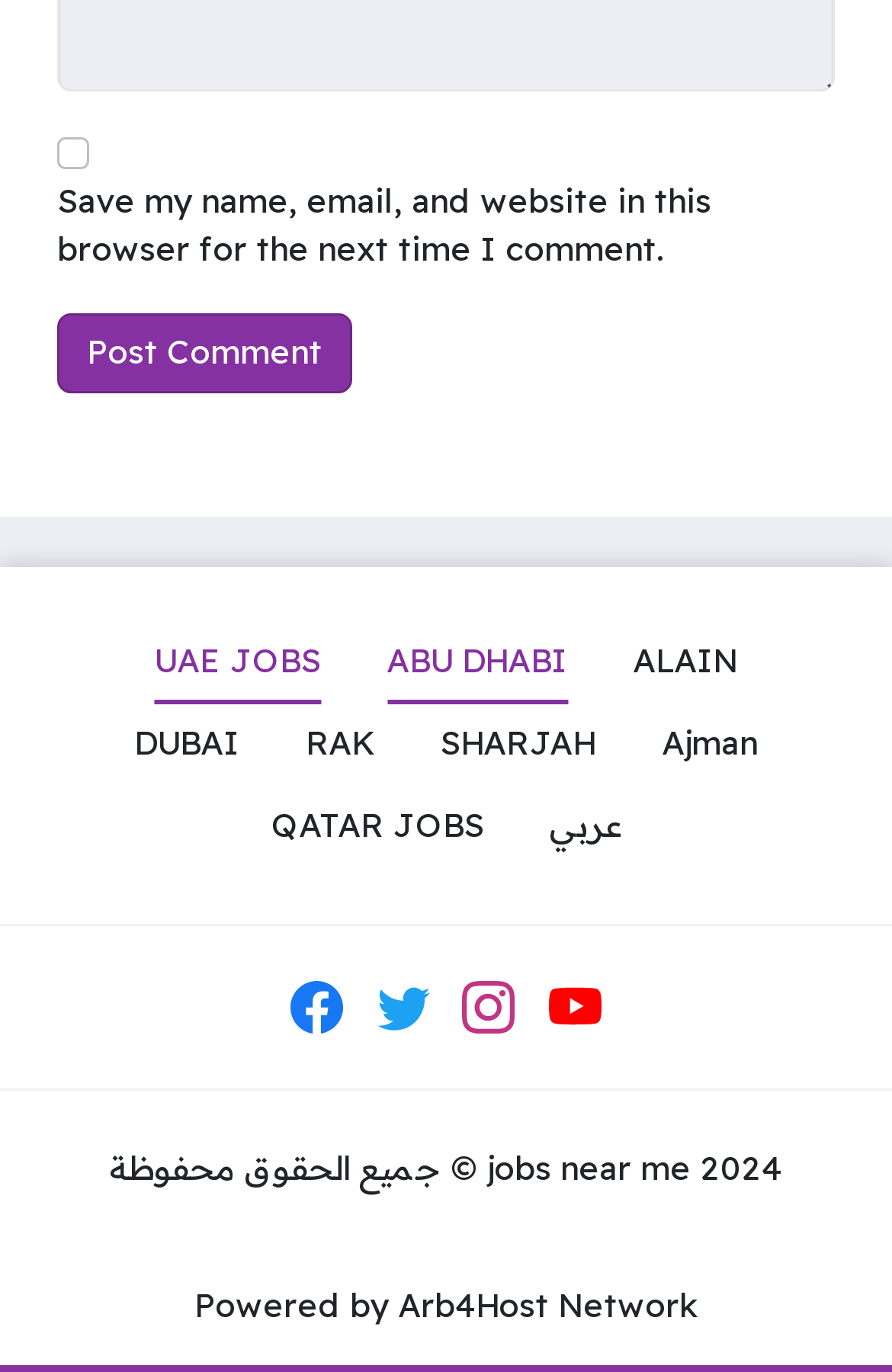Given the description: "UAE JOBS", determine the bounding box coordinates of the UI element. The coordinates should be formatted as four float numbers between 0 and 1, [left, top, right, bottom].

[0.135, 0.453, 0.396, 0.513]